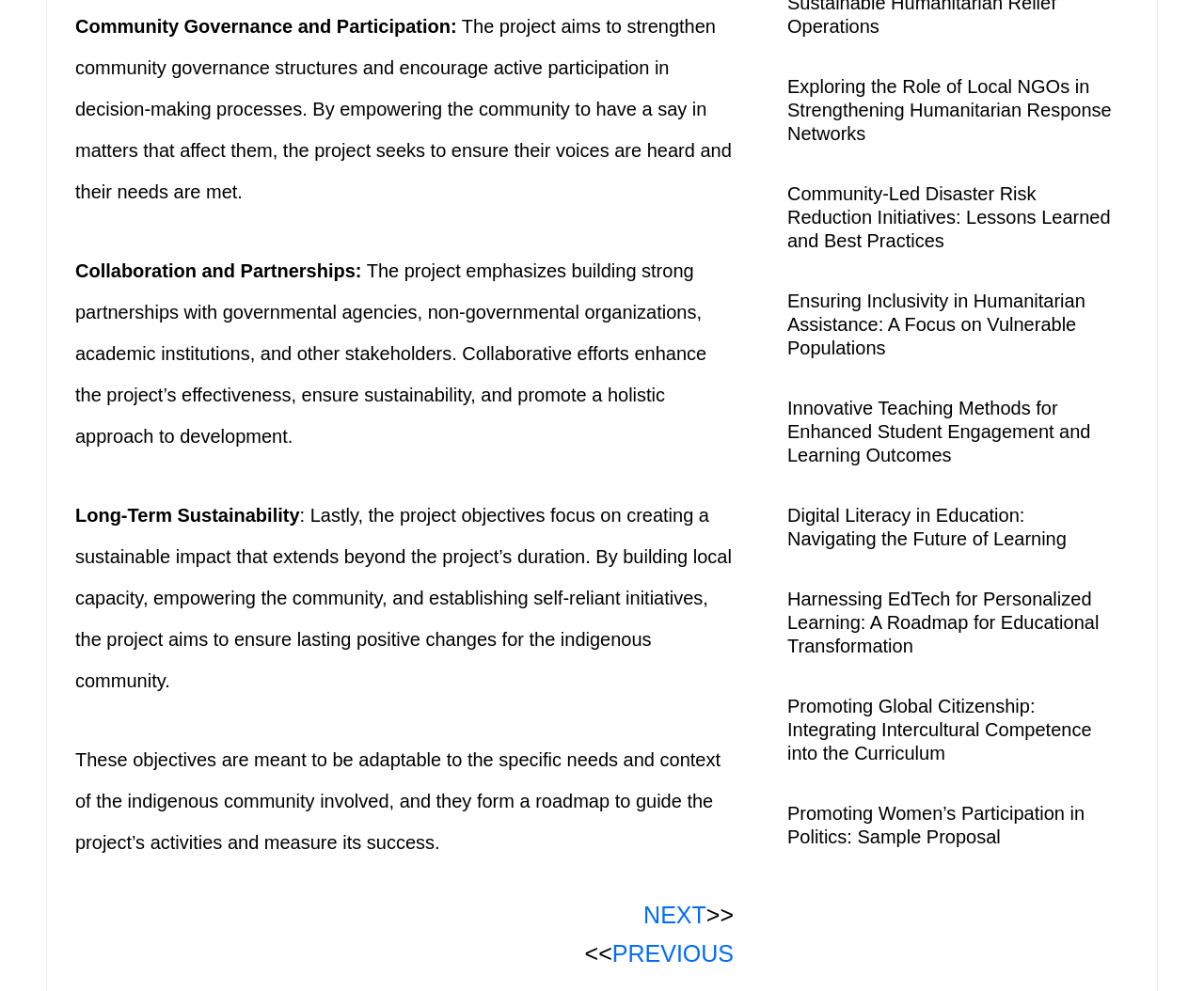Determine the bounding box coordinates of the target area to click to execute the following instruction: "Click PREVIOUS."

[0.062, 0.948, 0.609, 0.977]